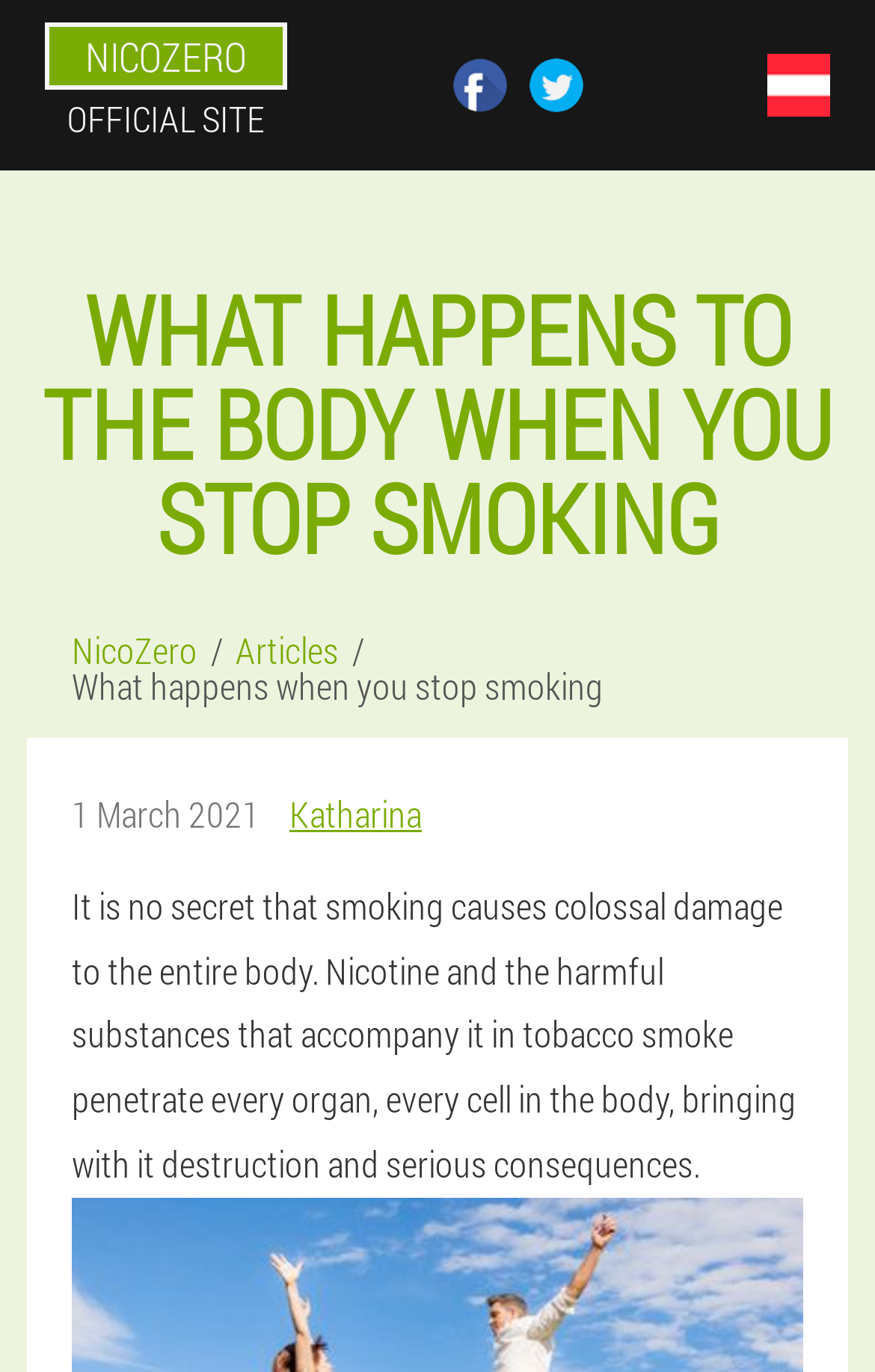Please determine the bounding box coordinates, formatted as (top-left x, top-left y, bottom-right x, bottom-right y), with all values as floating point numbers between 0 and 1. Identify the bounding box of the region described as: Austria (en)

[0.826, 0.013, 1.0, 0.111]